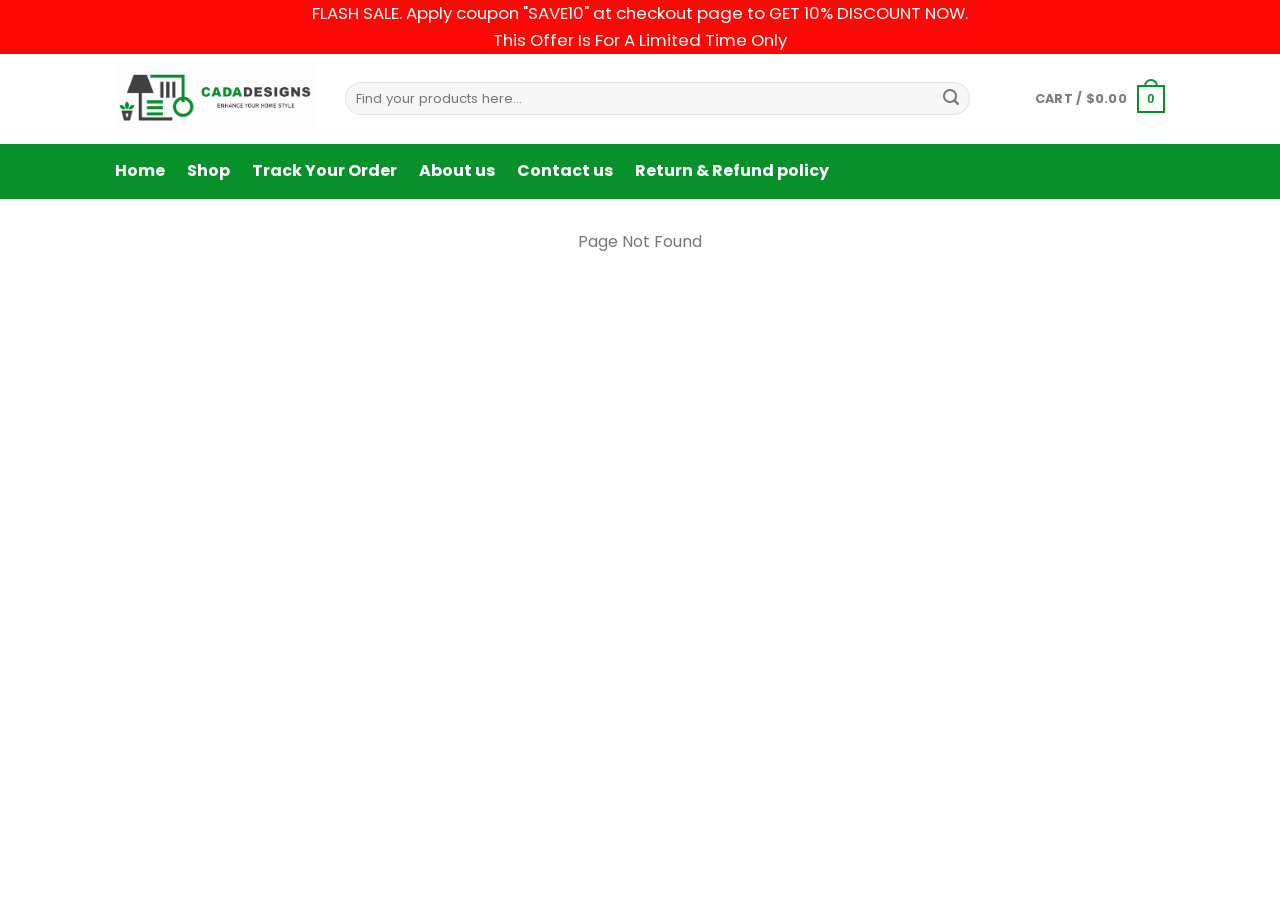What is the price of the product?
Kindly offer a comprehensive and detailed response to the question.

I found the price of the product by looking at the static text element that says '29.95' which is located below the product description.